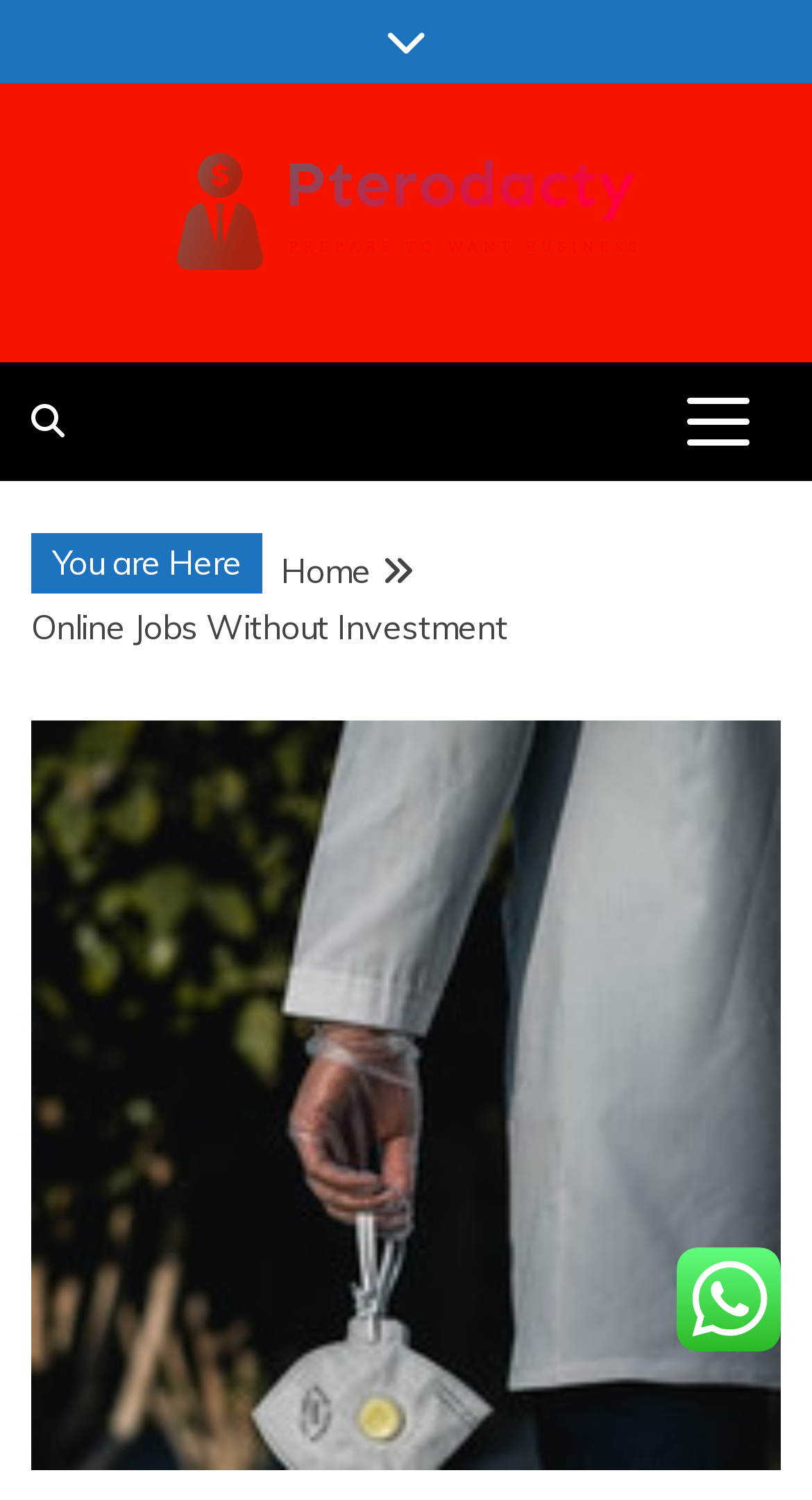What is the purpose of the button at the top right corner?
Look at the webpage screenshot and answer the question with a detailed explanation.

The button at the top right corner is a primary menu button, as indicated by the element description 'primary-menu'. It is likely used to expand or collapse a menu, allowing users to navigate to different sections of the website.